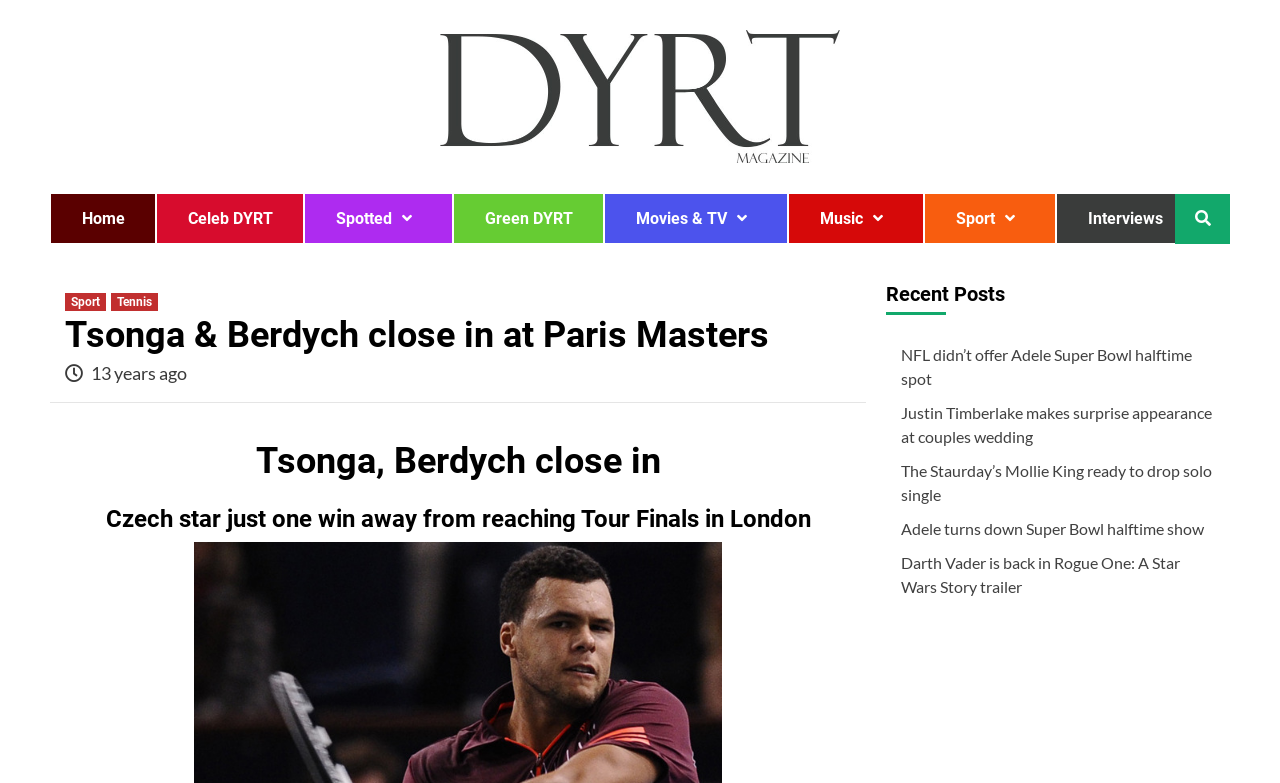Using the details from the image, please elaborate on the following question: What is the title of the first recent post?

The title of the first recent post can be found in the 'Recent Posts' section, where it lists several recent articles, and the first one is titled 'NFL didn’t offer Adele Super Bowl halftime spot'.